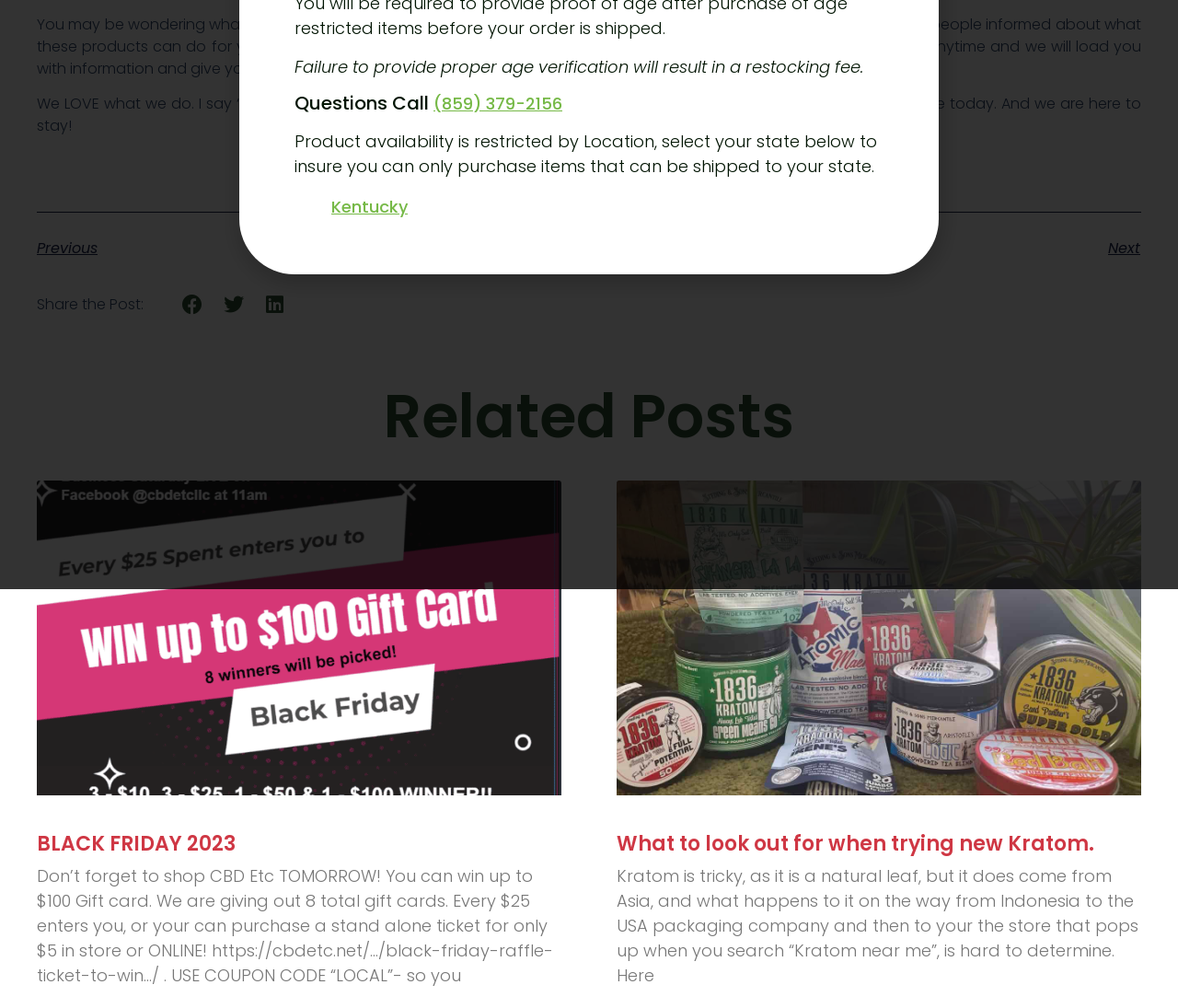Provide the bounding box coordinates of the HTML element described by the text: "parent_node: BLACK FRIDAY 2023".

[0.031, 0.476, 0.477, 0.789]